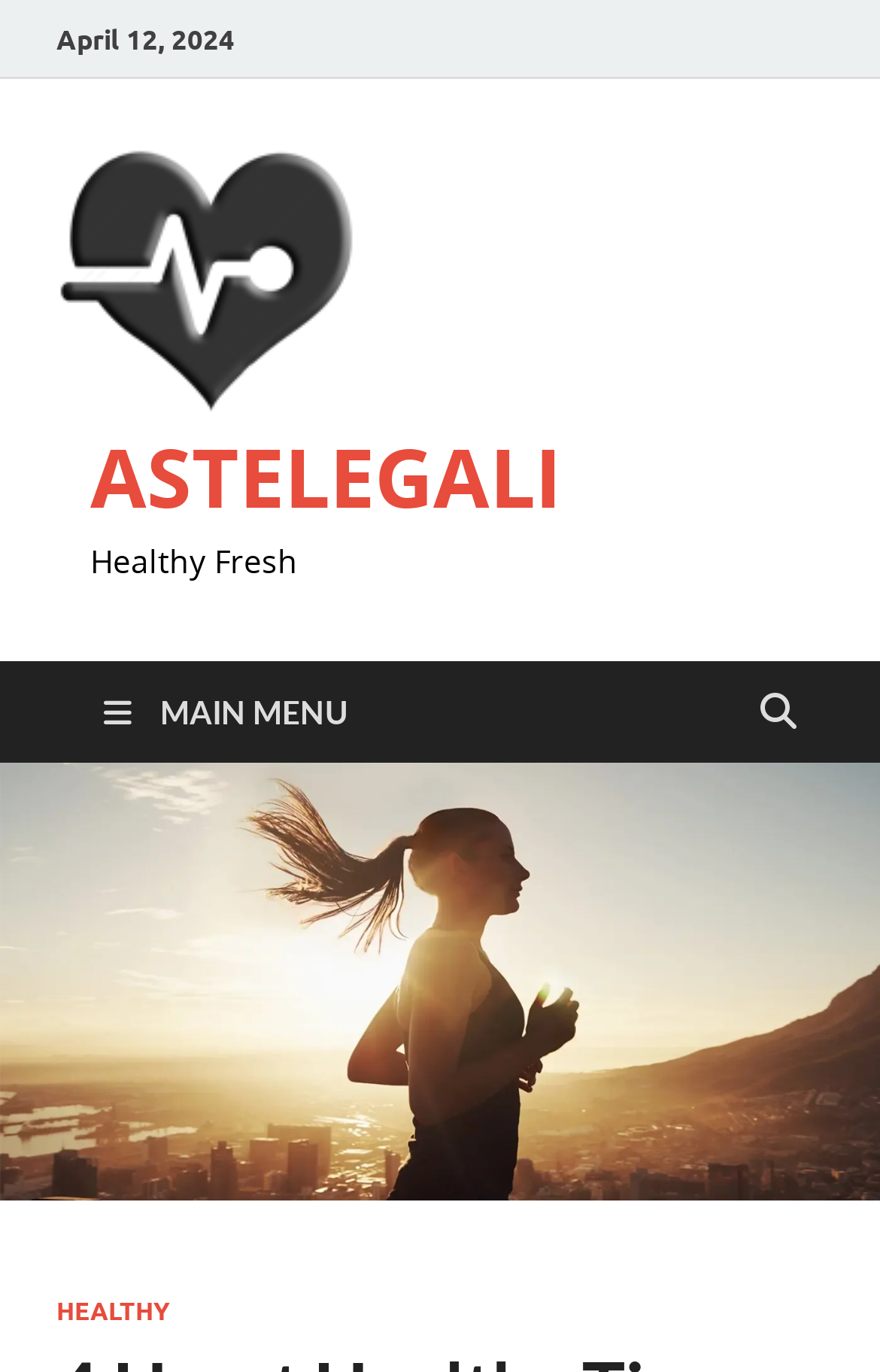What is the category of the 'HEALTHY' link?
Please answer the question with as much detail as possible using the screenshot.

I found the 'HEALTHY' link on the webpage, which is a subcategory of the 'MAIN MENU' link. The 'MAIN MENU' link is located at the middle section of the page, indicated by the bounding box coordinates [0.077, 0.482, 0.436, 0.556].